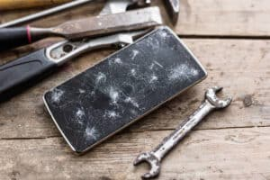What is the tool next to the phone?
Using the picture, provide a one-word or short phrase answer.

Small wrench